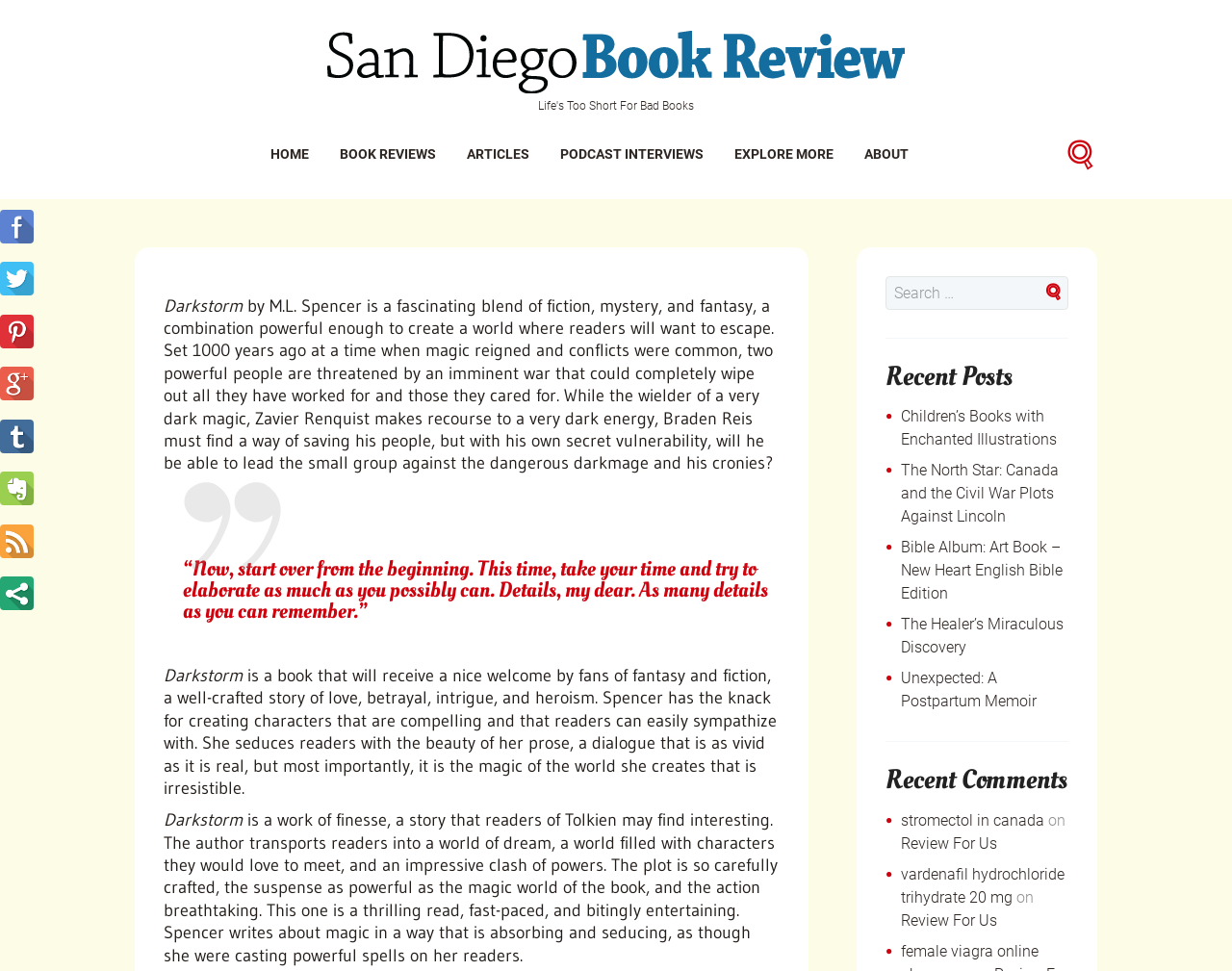Find the bounding box of the UI element described as follows: "name="s" placeholder="Search …" title="Search for:"".

[0.719, 0.284, 0.867, 0.319]